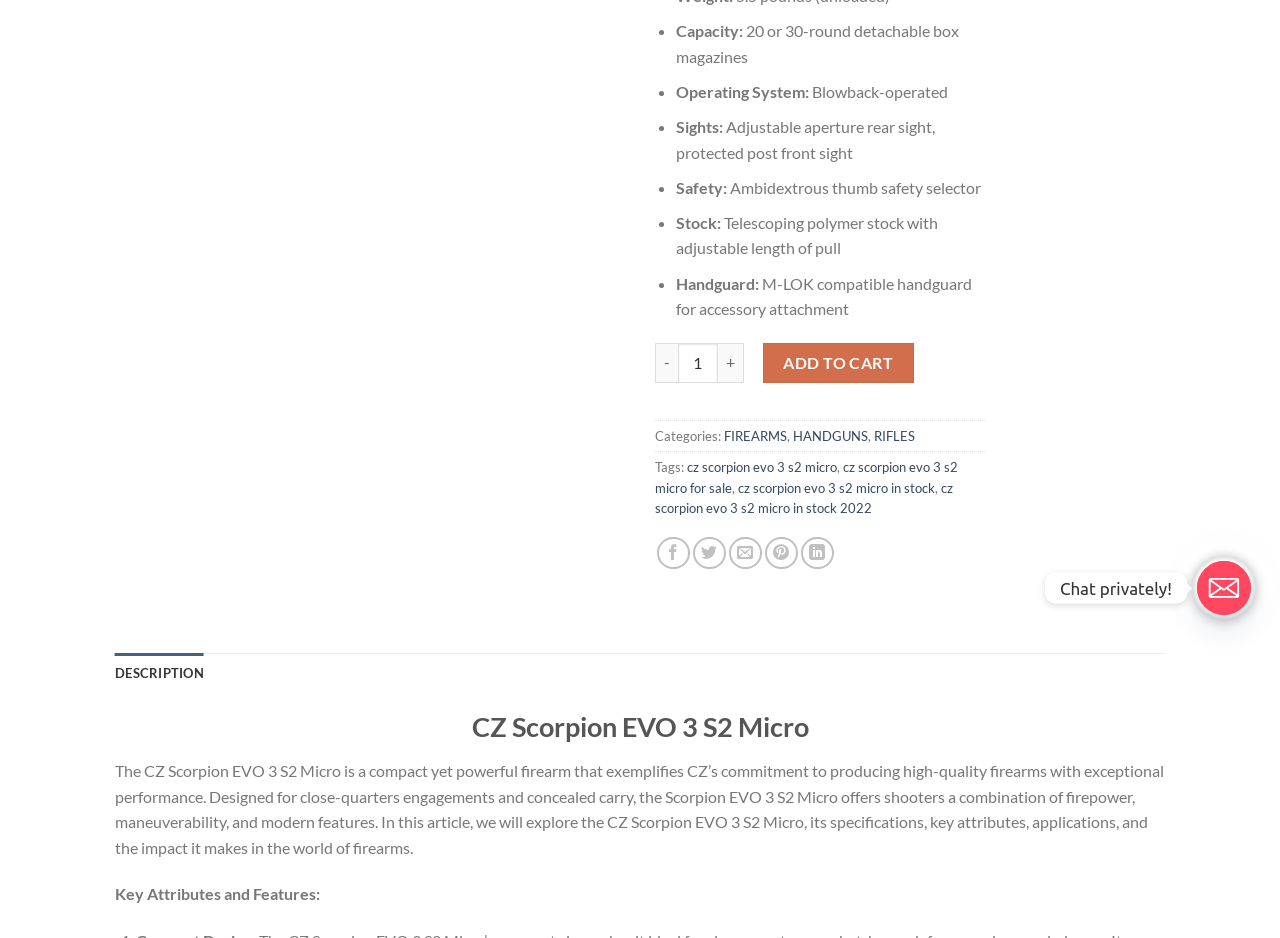Using the description: "Add to cart", determine the UI element's bounding box coordinates. Ensure the coordinates are in the format of four float numbers between 0 and 1, i.e., [left, top, right, bottom].

[0.596, 0.365, 0.714, 0.408]